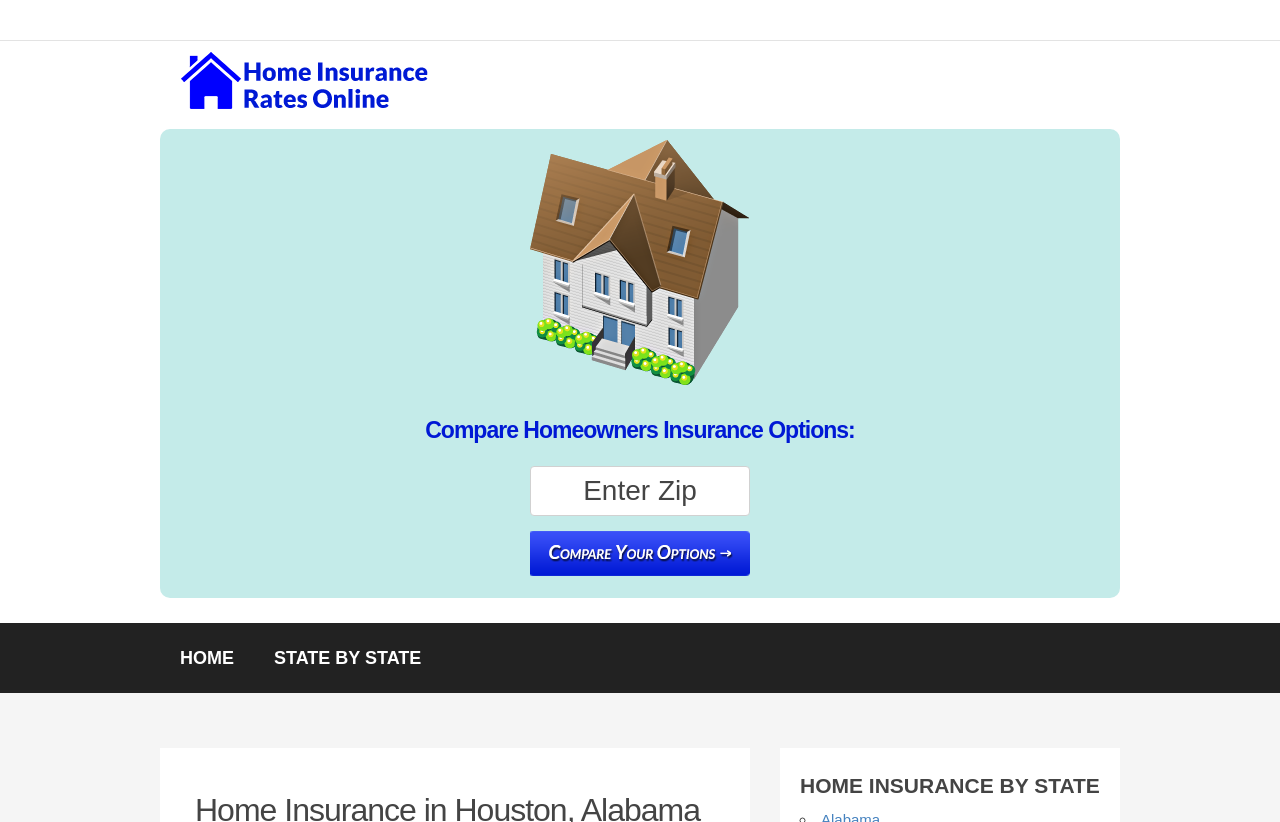What type of insurance is the website focused on?
Please look at the screenshot and answer in one word or a short phrase.

Home Insurance